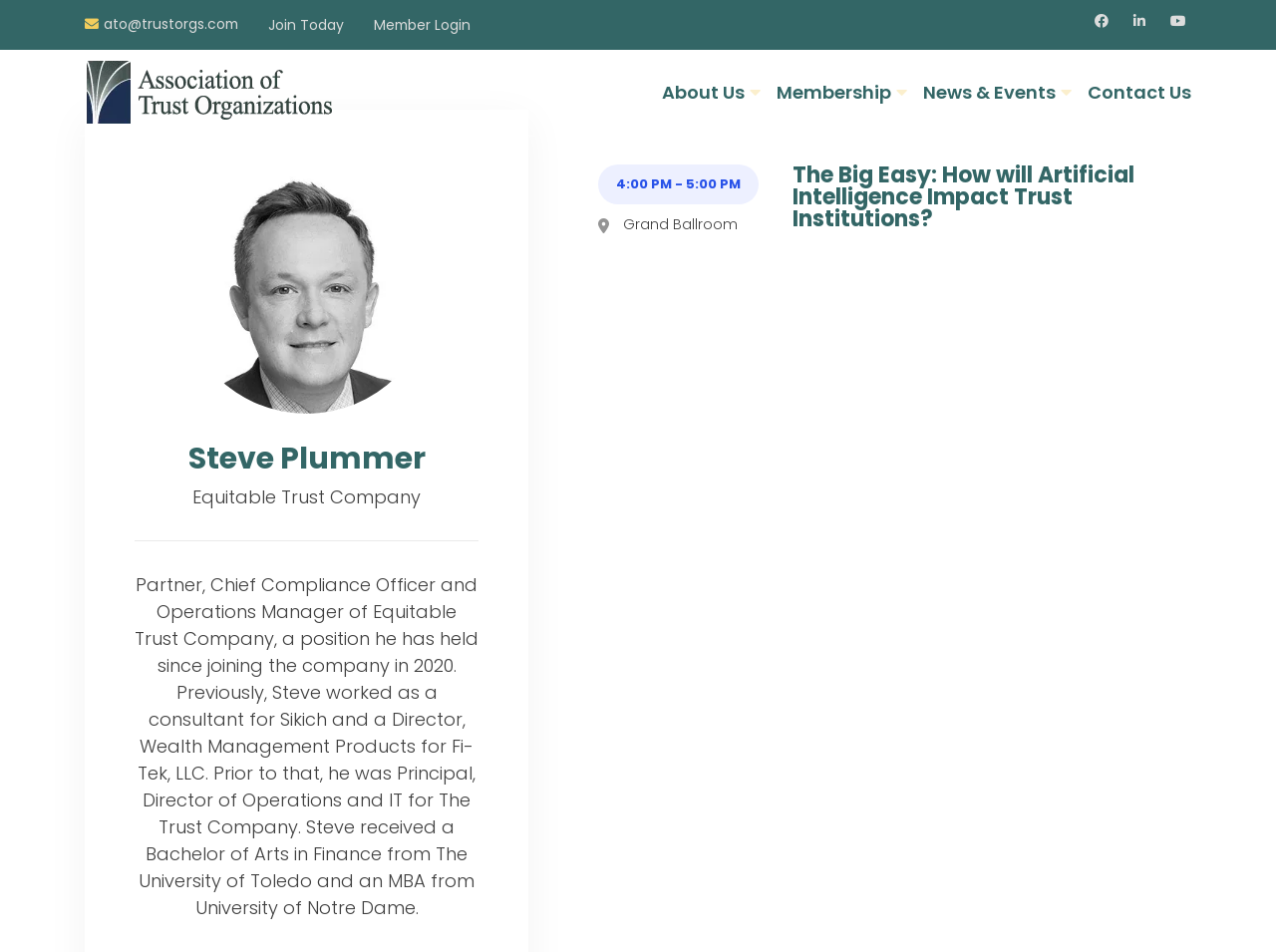Can you pinpoint the bounding box coordinates for the clickable element required for this instruction: "Send an email to ato@trustorgs.com"? The coordinates should be four float numbers between 0 and 1, i.e., [left, top, right, bottom].

[0.081, 0.019, 0.187, 0.033]